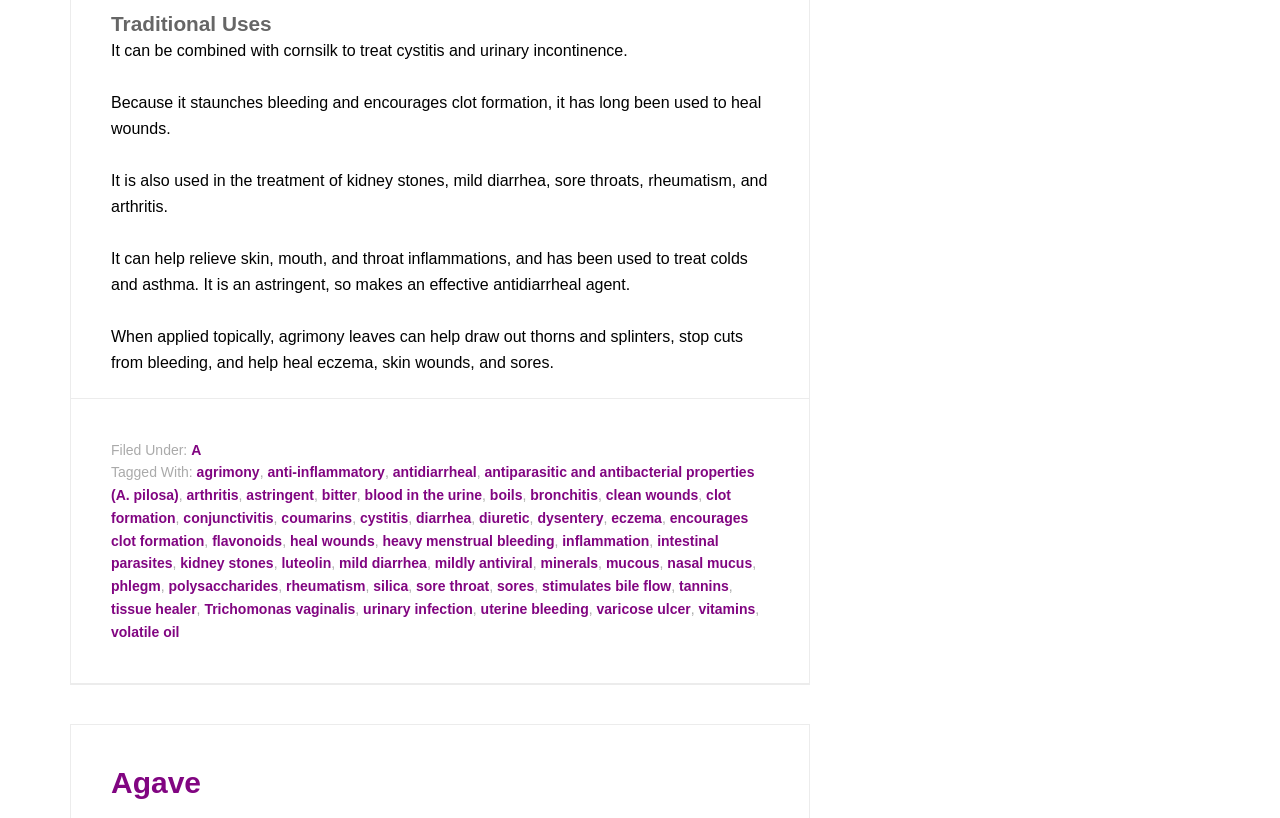Look at the image and answer the question in detail:
What is agrimony used to treat?

After analyzing the webpage, I found that agrimony is used to treat various health issues, including kidney stones, mild diarrhea, sore throats, rheumatism, and arthritis. The webpage provides a comprehensive list of health issues that agrimony can help with.